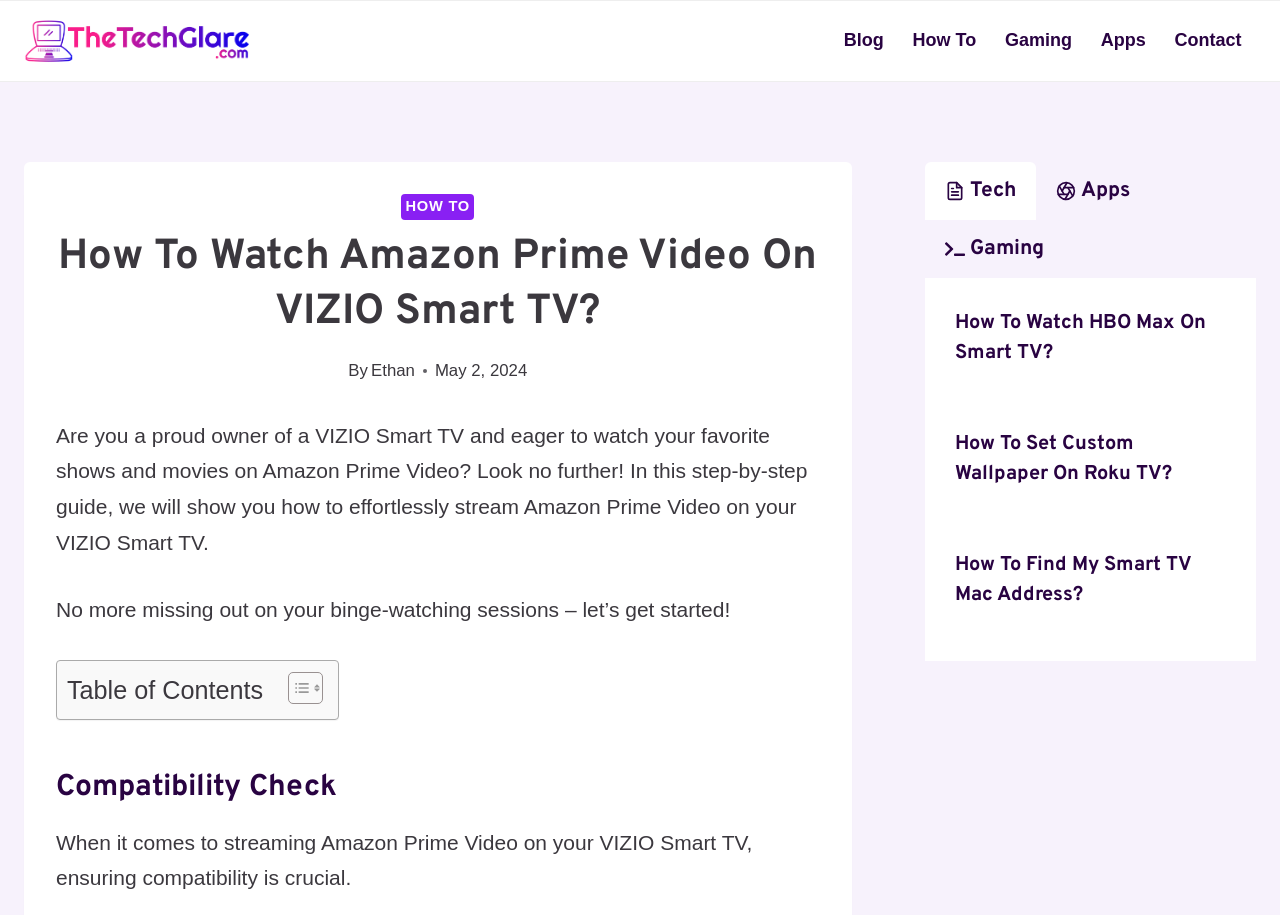Answer the following inquiry with a single word or phrase:
What is the date of the article?

May 2, 2024